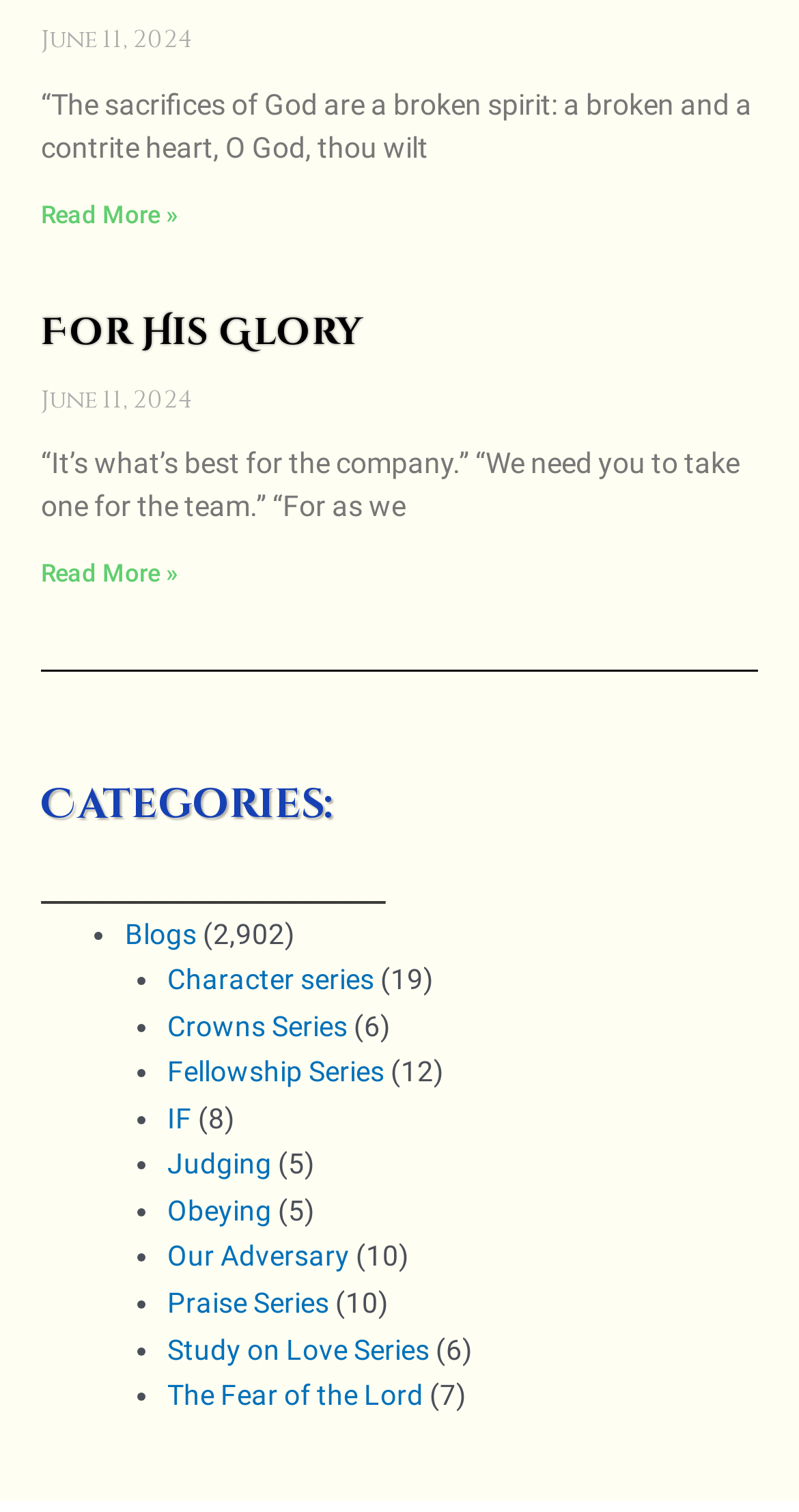How many articles are listed on the page?
Provide a detailed and well-explained answer to the question.

There are two articles listed on the page, with the first one having a title and a 'Read more' link, and the second one having a title, a date, and a 'Read more' link.